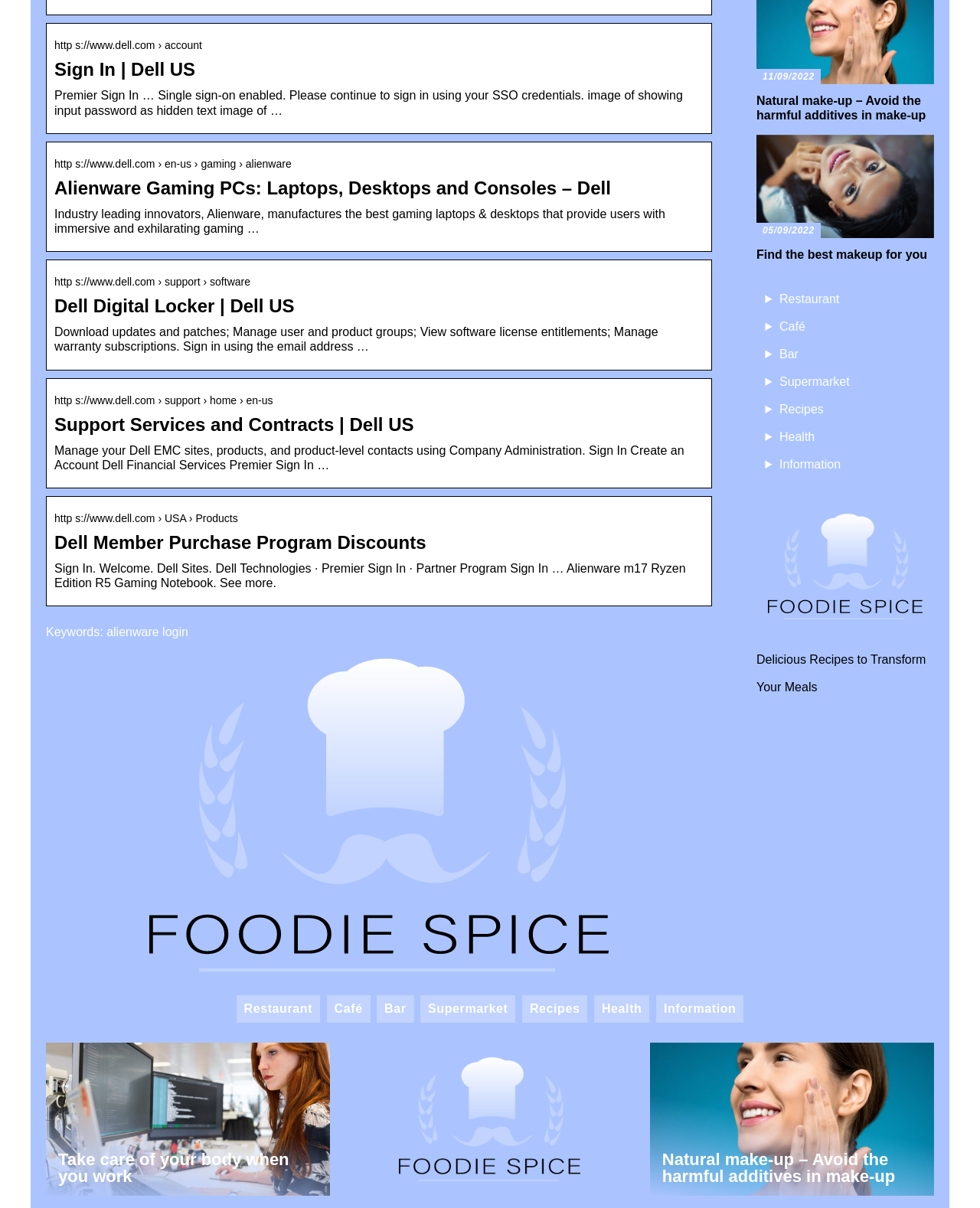Can you find the bounding box coordinates for the element that needs to be clicked to execute this instruction: "Sign in to Dell account"? The coordinates should be given as four float numbers between 0 and 1, i.e., [left, top, right, bottom].

[0.055, 0.049, 0.718, 0.067]